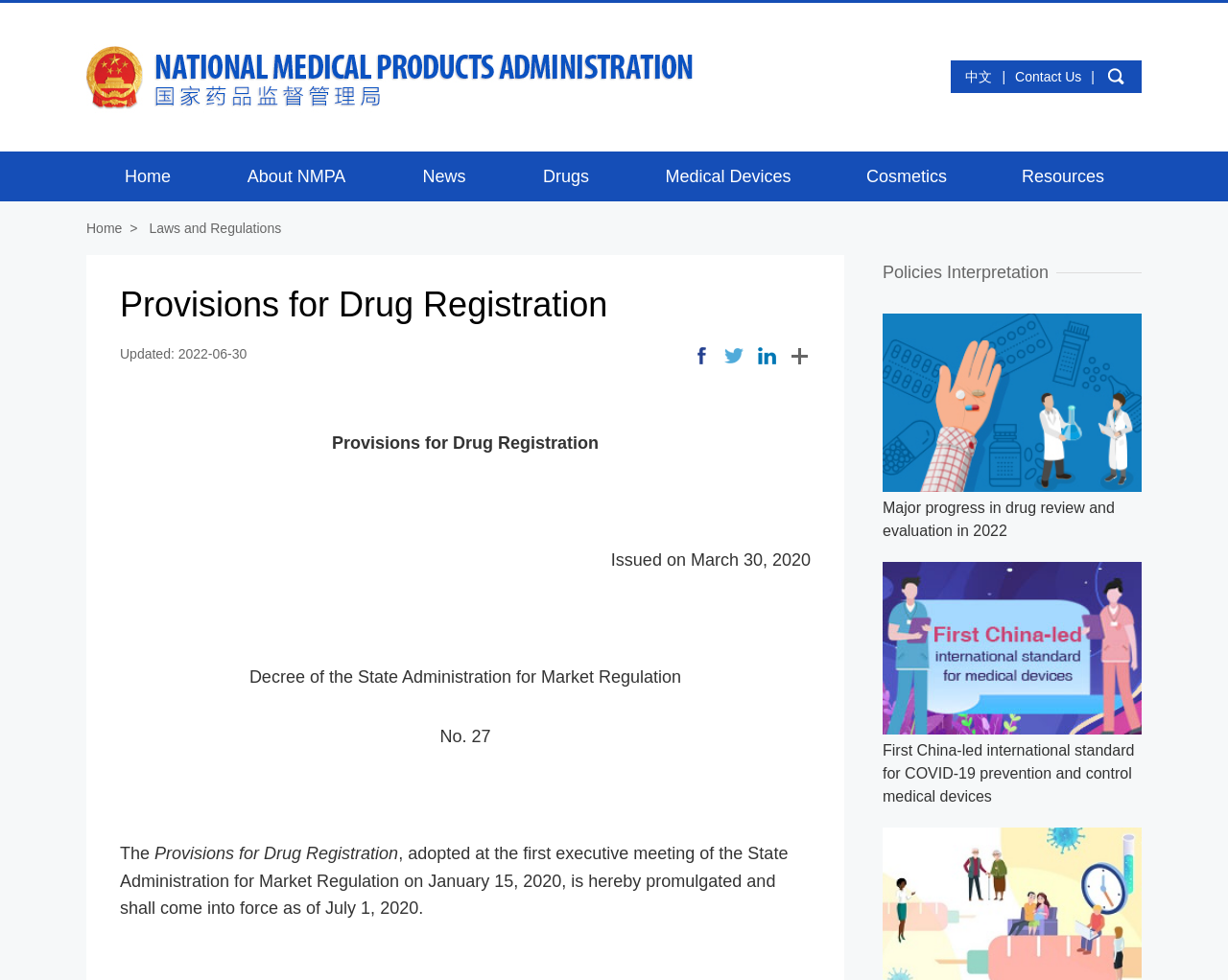Find the bounding box coordinates of the element's region that should be clicked in order to follow the given instruction: "view 'Laws and Regulations'". The coordinates should consist of four float numbers between 0 and 1, i.e., [left, top, right, bottom].

[0.121, 0.225, 0.229, 0.241]